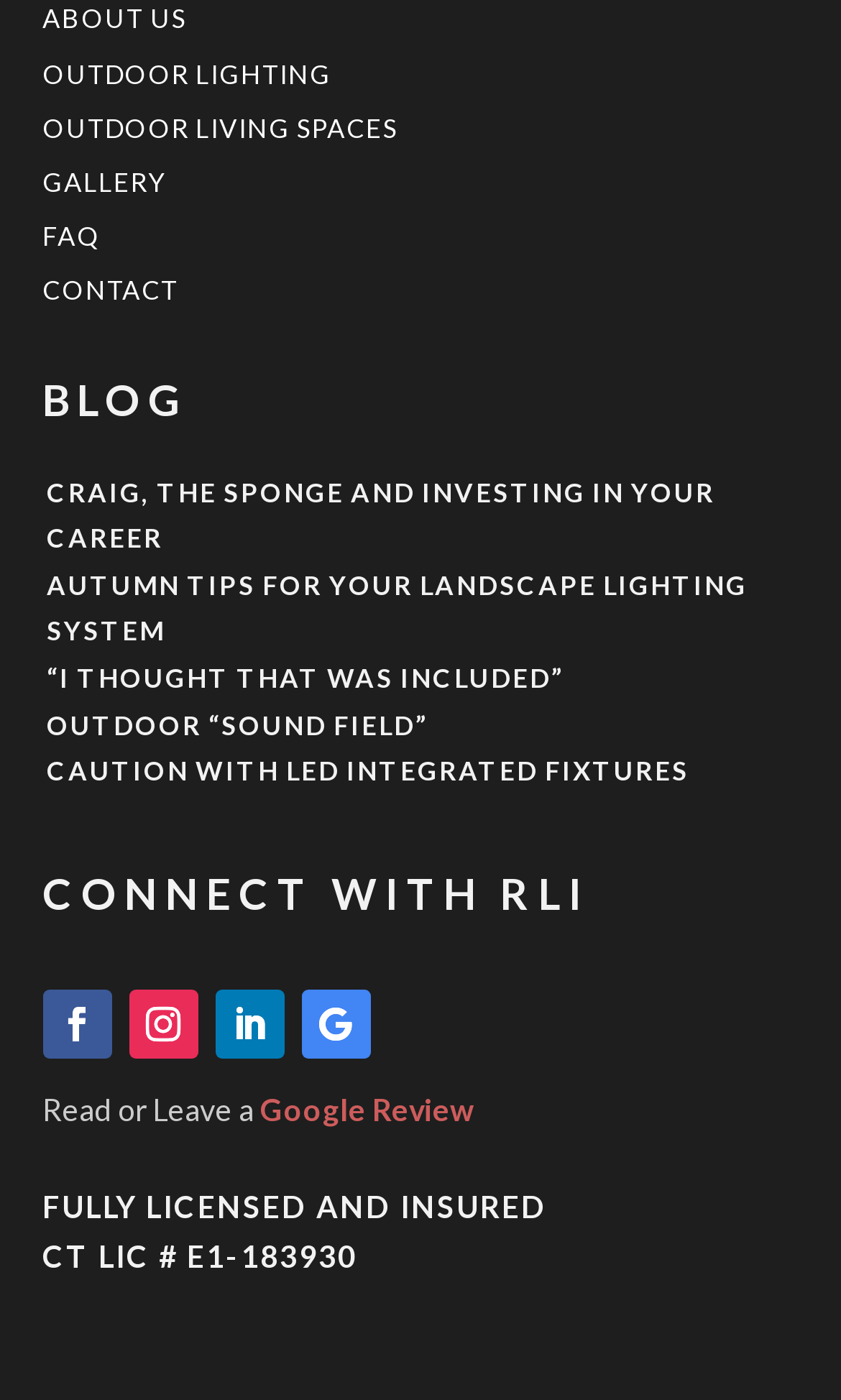Please provide the bounding box coordinates for the element that needs to be clicked to perform the following instruction: "Read the blog post CRAIG, THE SPONGE AND INVESTING IN YOUR CAREER". The coordinates should be given as four float numbers between 0 and 1, i.e., [left, top, right, bottom].

[0.055, 0.34, 0.85, 0.396]